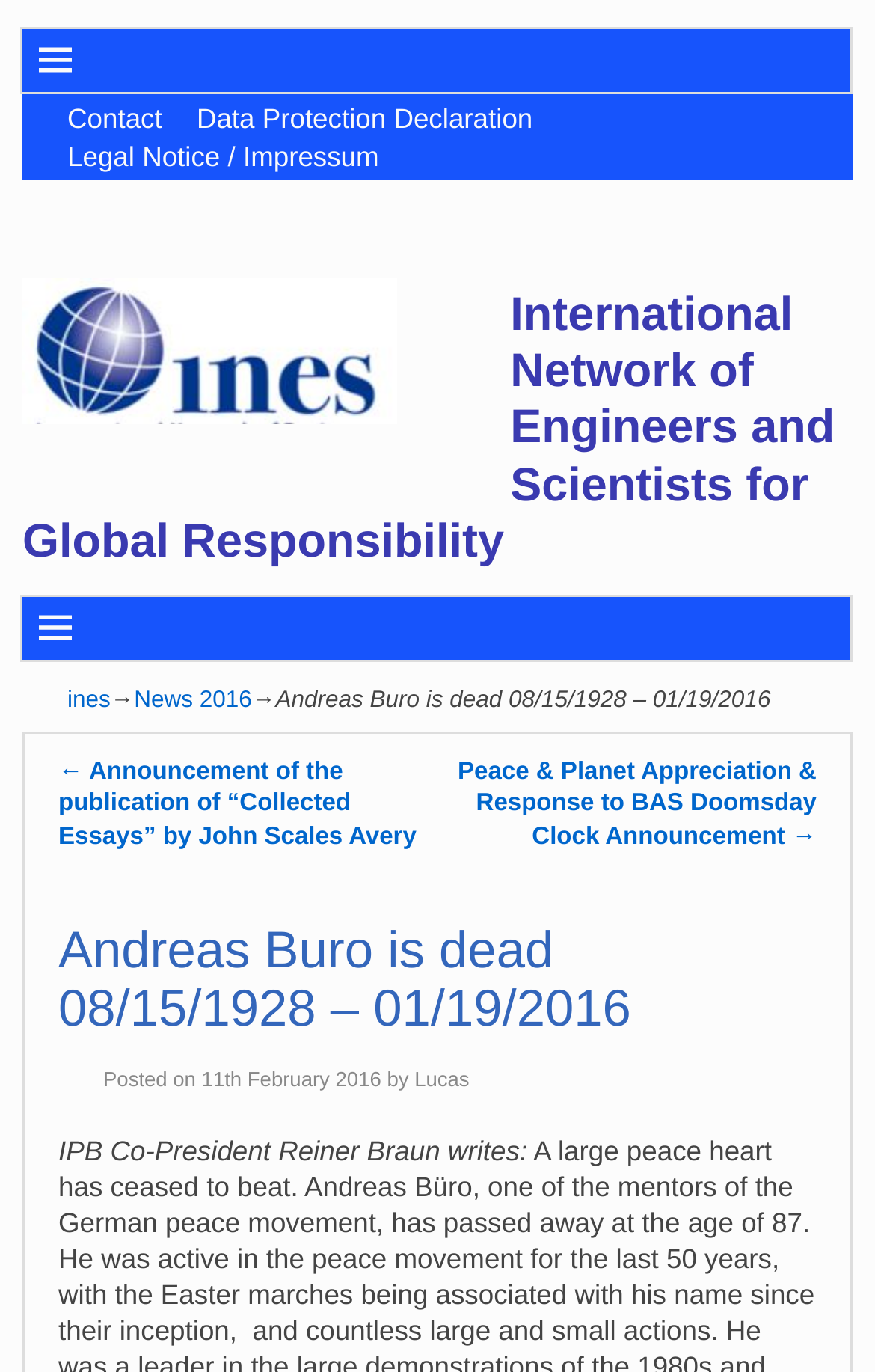Determine the bounding box coordinates for the area that needs to be clicked to fulfill this task: "Reply to Scott Marshal". The coordinates must be given as four float numbers between 0 and 1, i.e., [left, top, right, bottom].

None